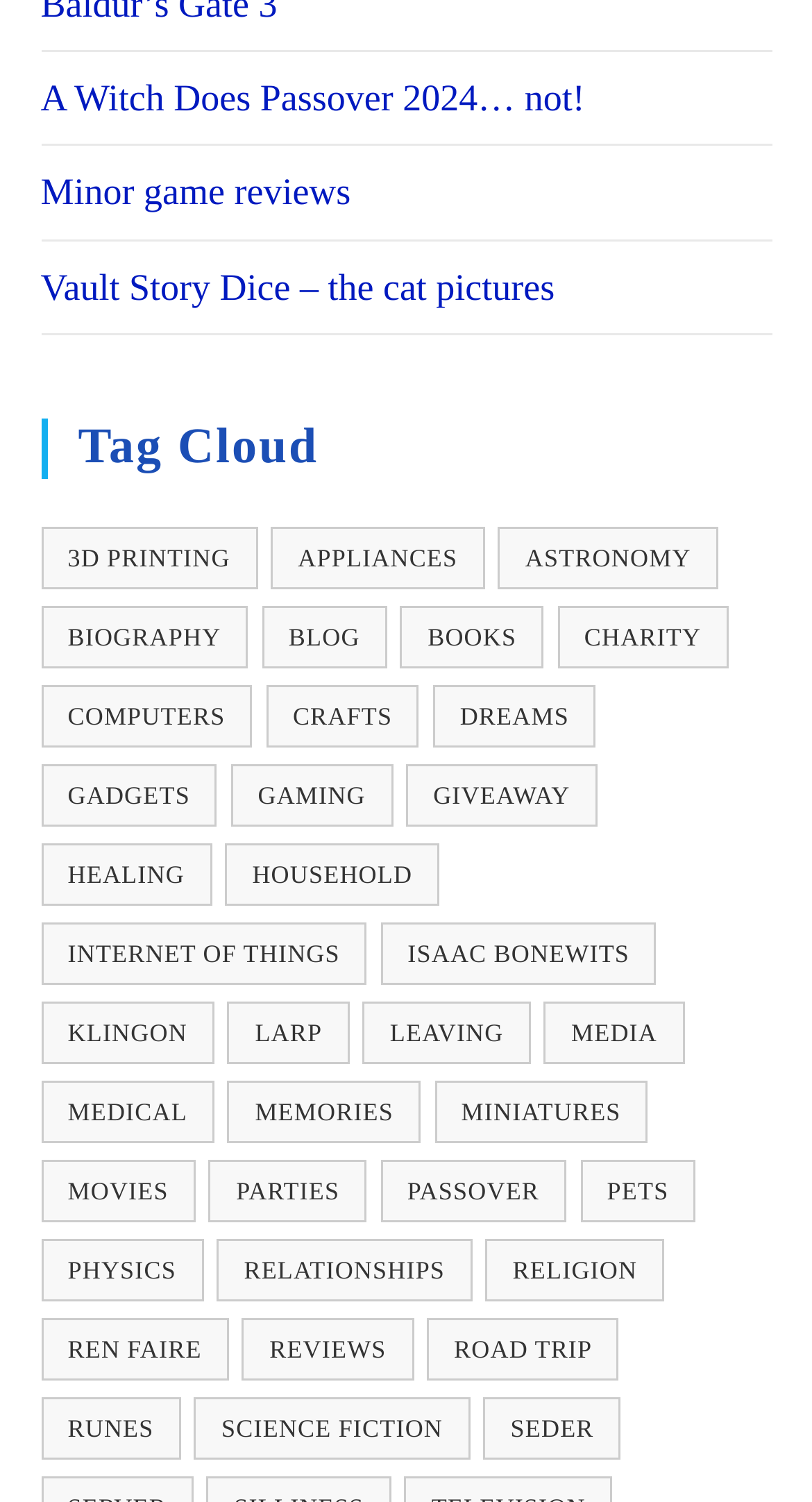Answer the following inquiry with a single word or phrase:
How many items are in the 'biography' category?

59